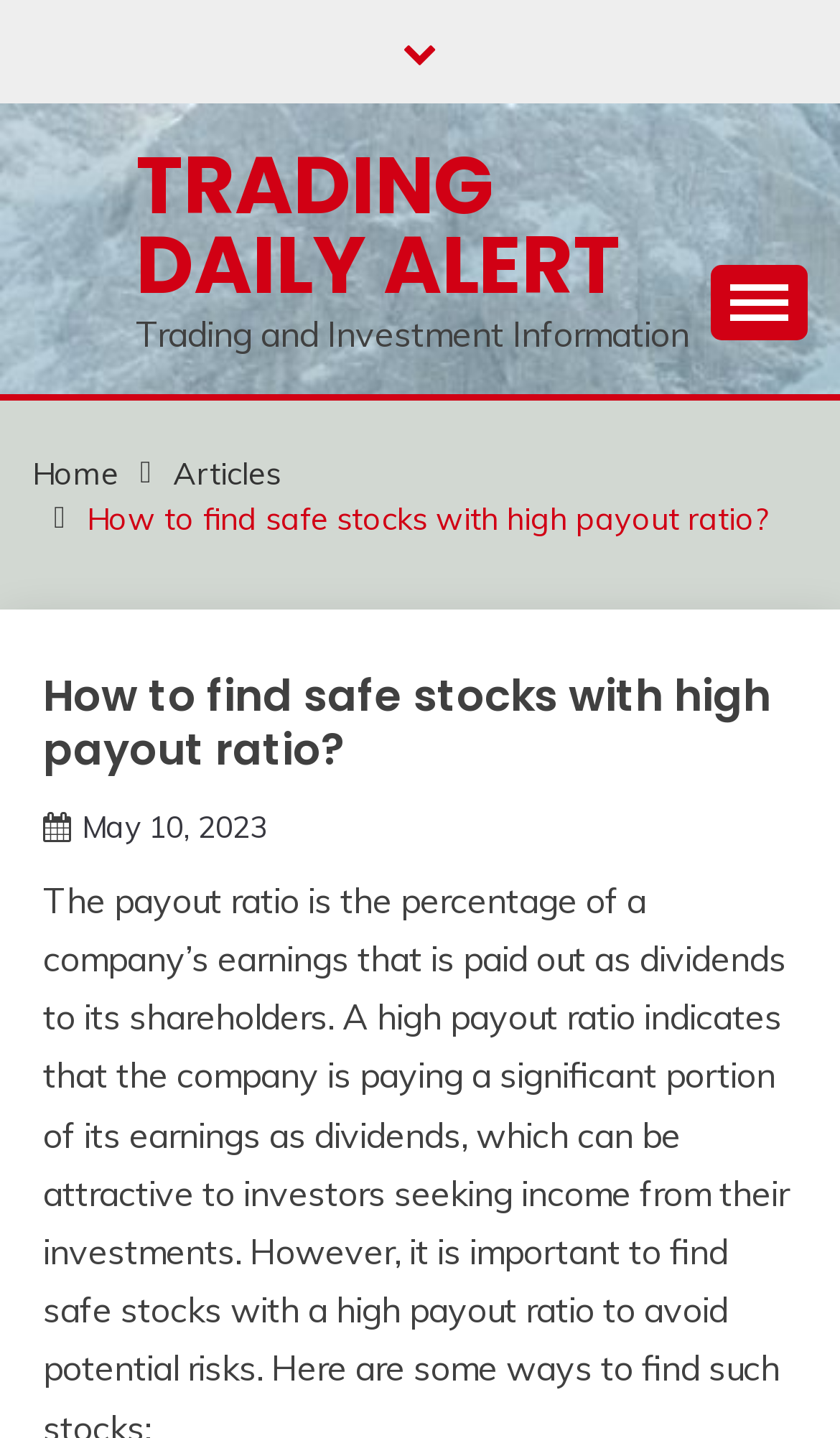Determine the bounding box coordinates of the clickable element to complete this instruction: "Click on the '' button". Provide the coordinates in the format of four float numbers between 0 and 1, [left, top, right, bottom].

[0.805, 0.888, 0.923, 0.95]